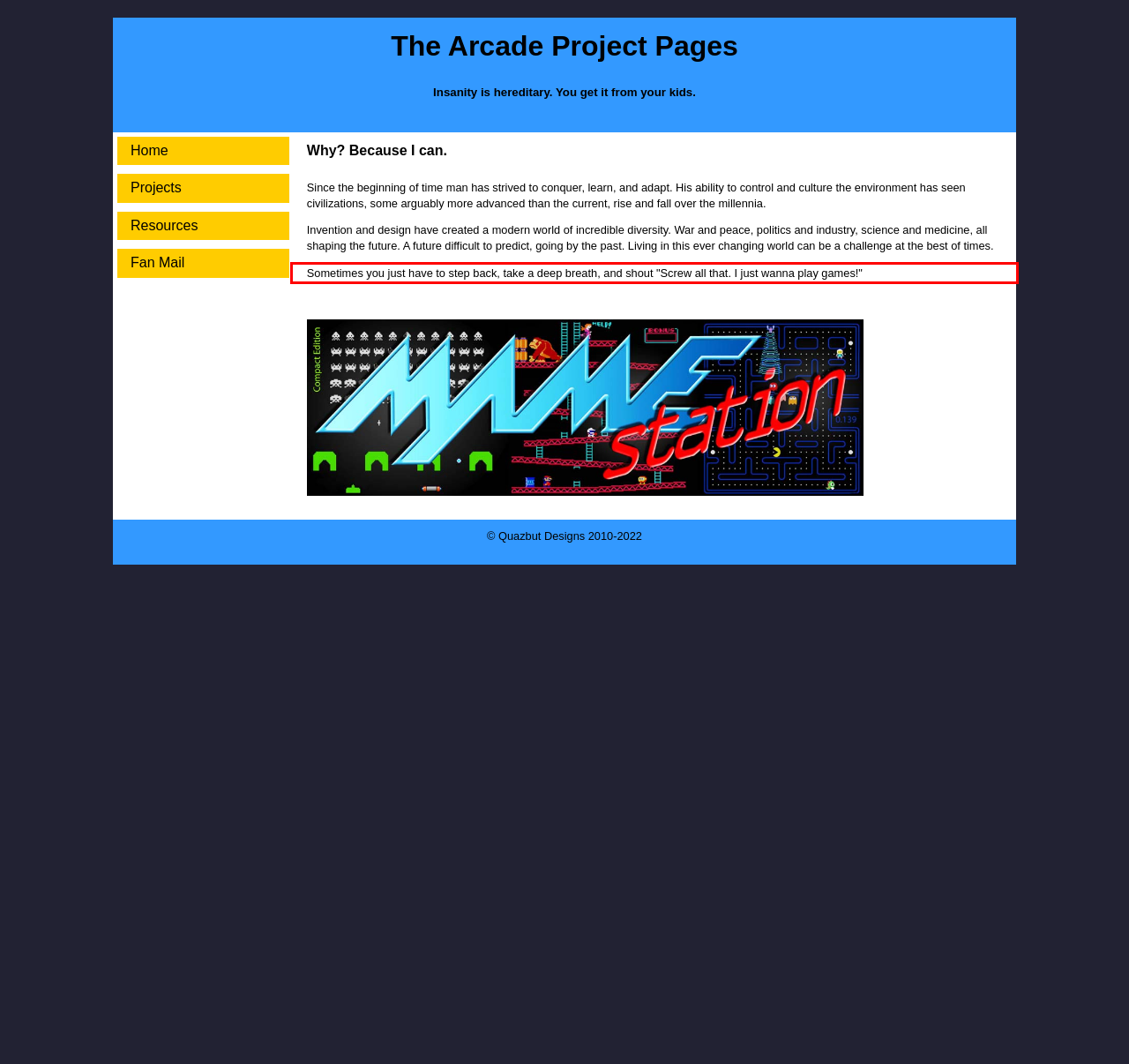Look at the provided screenshot of the webpage and perform OCR on the text within the red bounding box.

Sometimes you just have to step back, take a deep breath, and shout "Screw all that. I just wanna play games!"